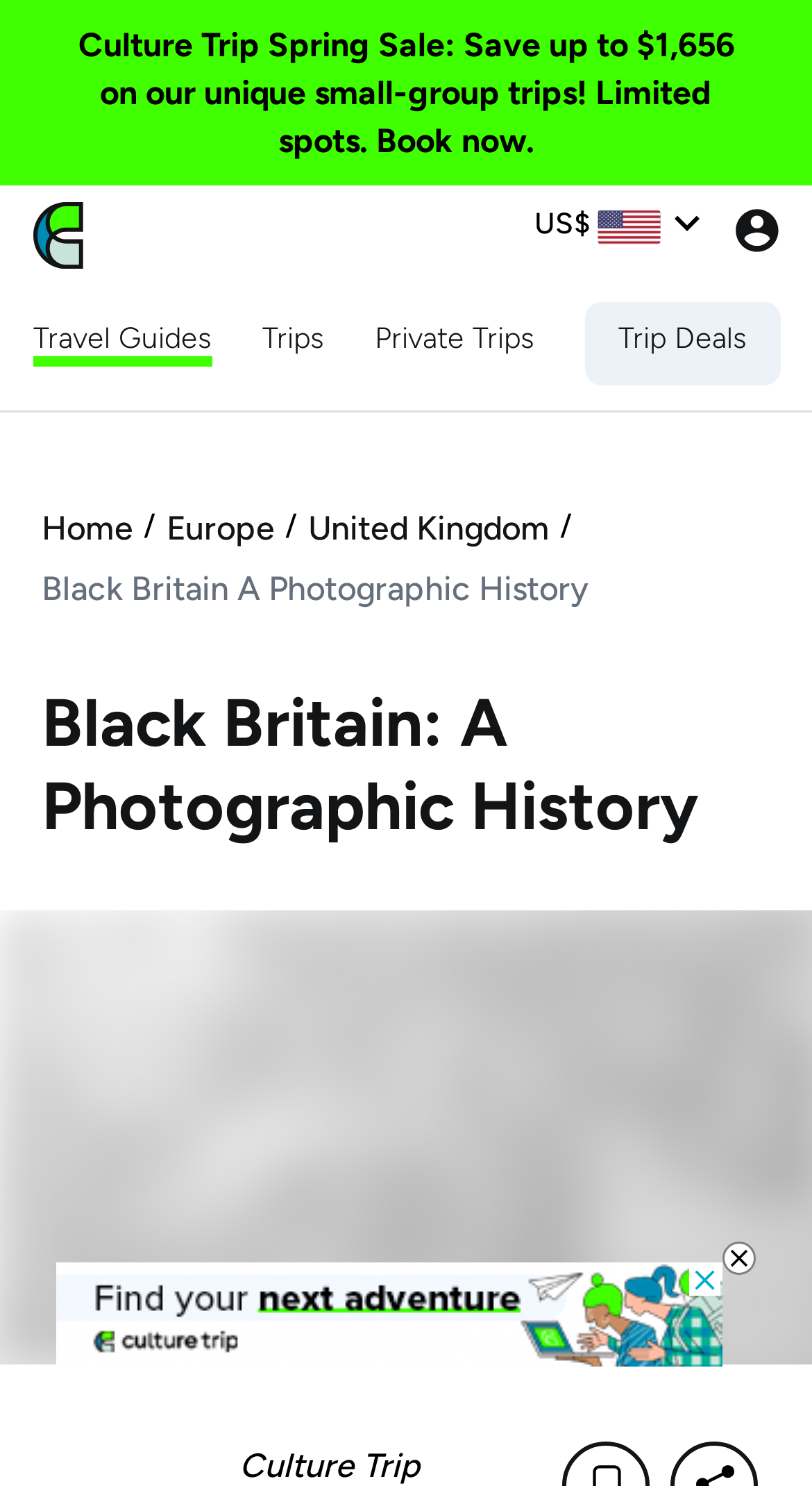Can you specify the bounding box coordinates of the area that needs to be clicked to fulfill the following instruction: "Explore Black Britain: A Photographic History"?

[0.051, 0.38, 0.726, 0.414]